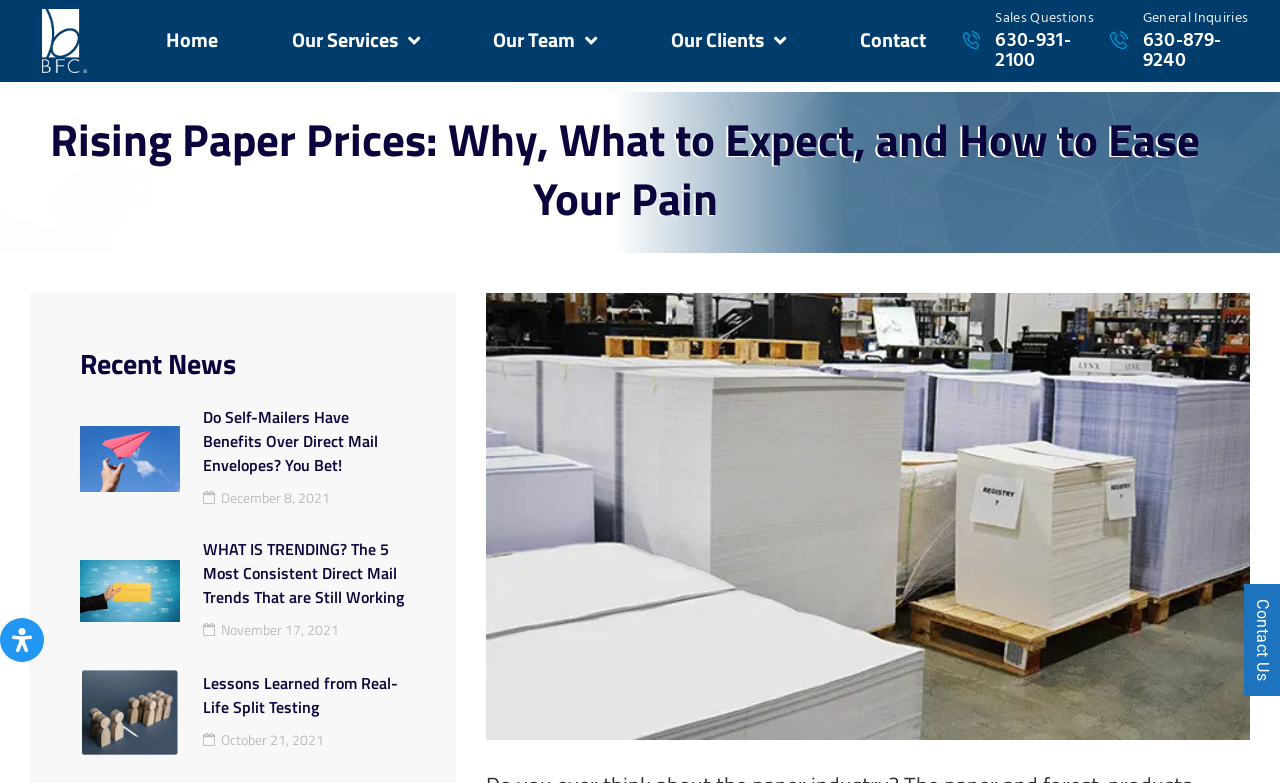What is the purpose of the button at the bottom left? Examine the screenshot and reply using just one word or a brief phrase.

Open Accessibility Panel